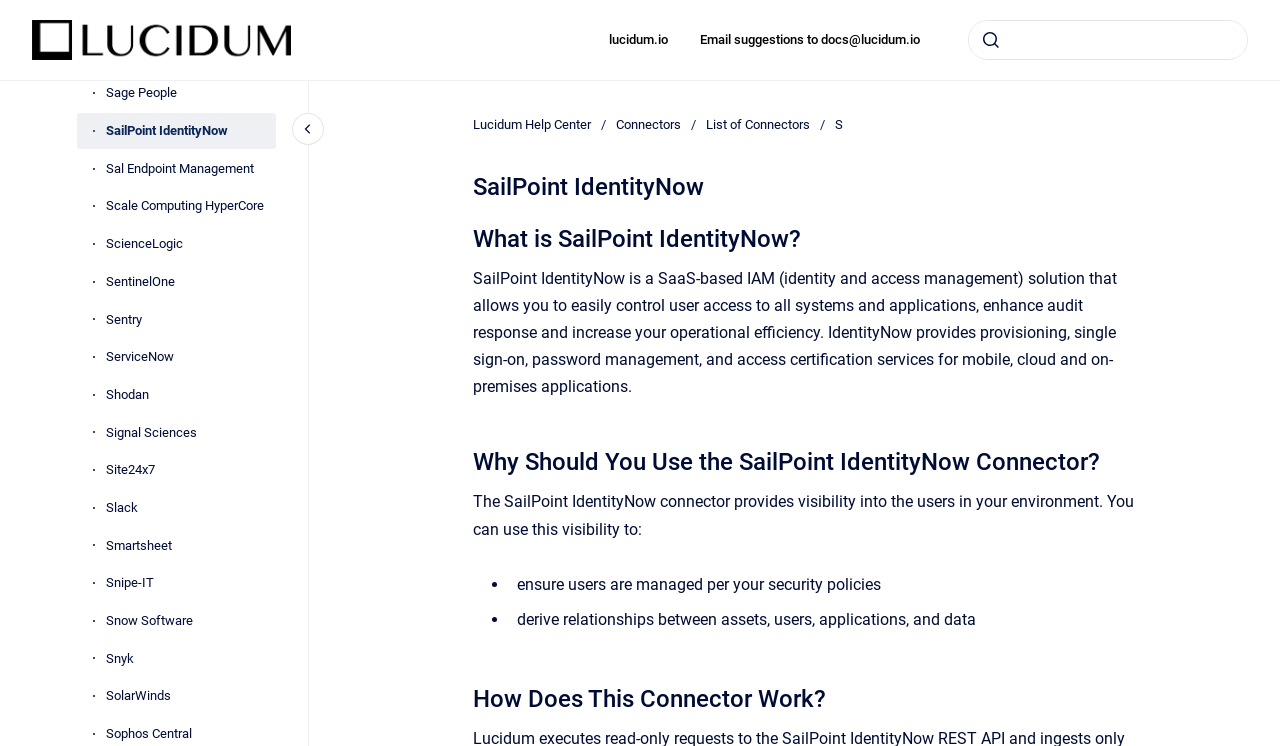How many links are in the submenu?
From the screenshot, provide a brief answer in one word or phrase.

15